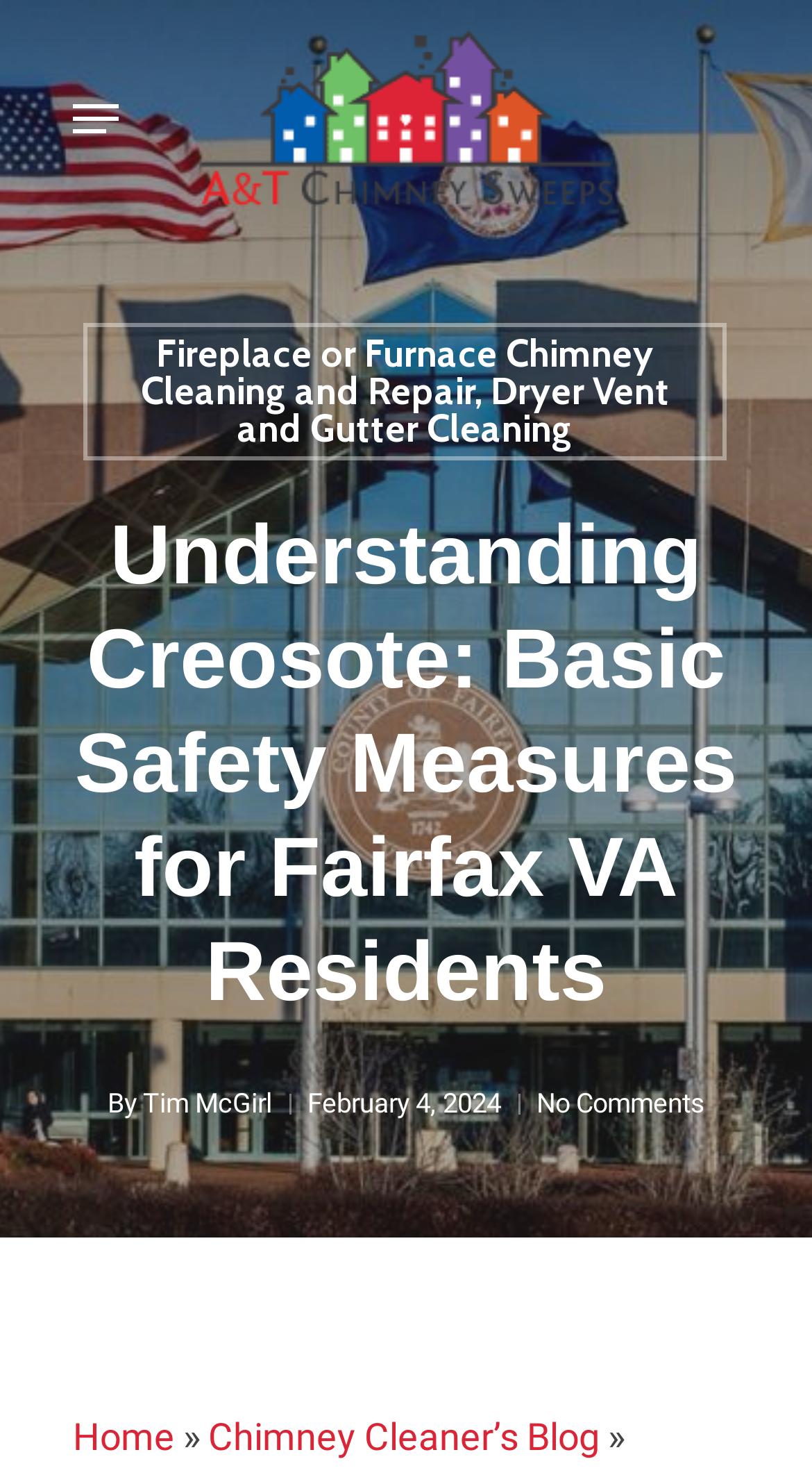Provide your answer in a single word or phrase: 
What is the date of the article?

February 4, 2024